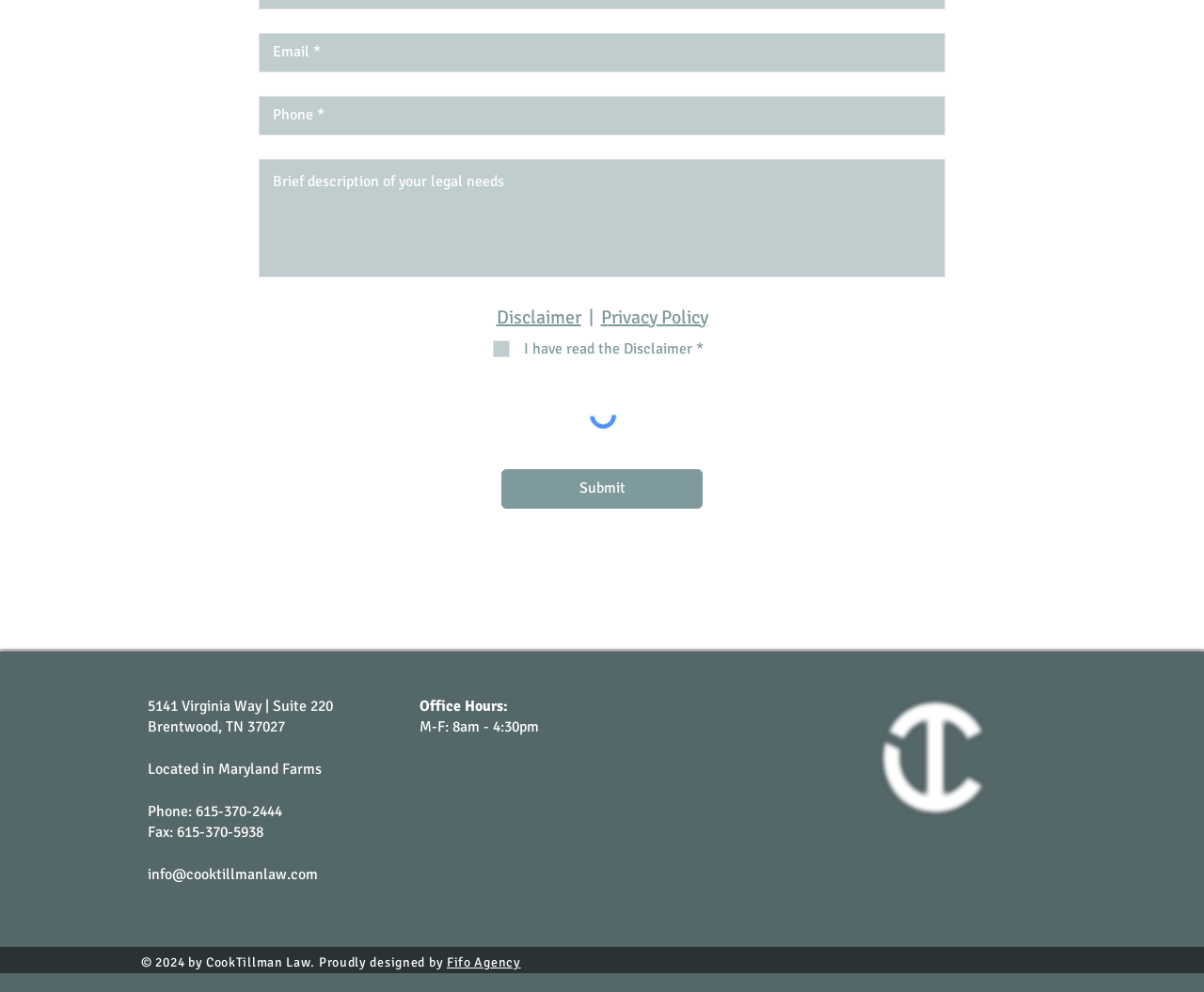With reference to the image, please provide a detailed answer to the following question: What is the purpose of the Disclaimer button?

The Disclaimer button has a hasPopup property, indicating that it will show a dialog when clicked, likely containing important information that users need to acknowledge.